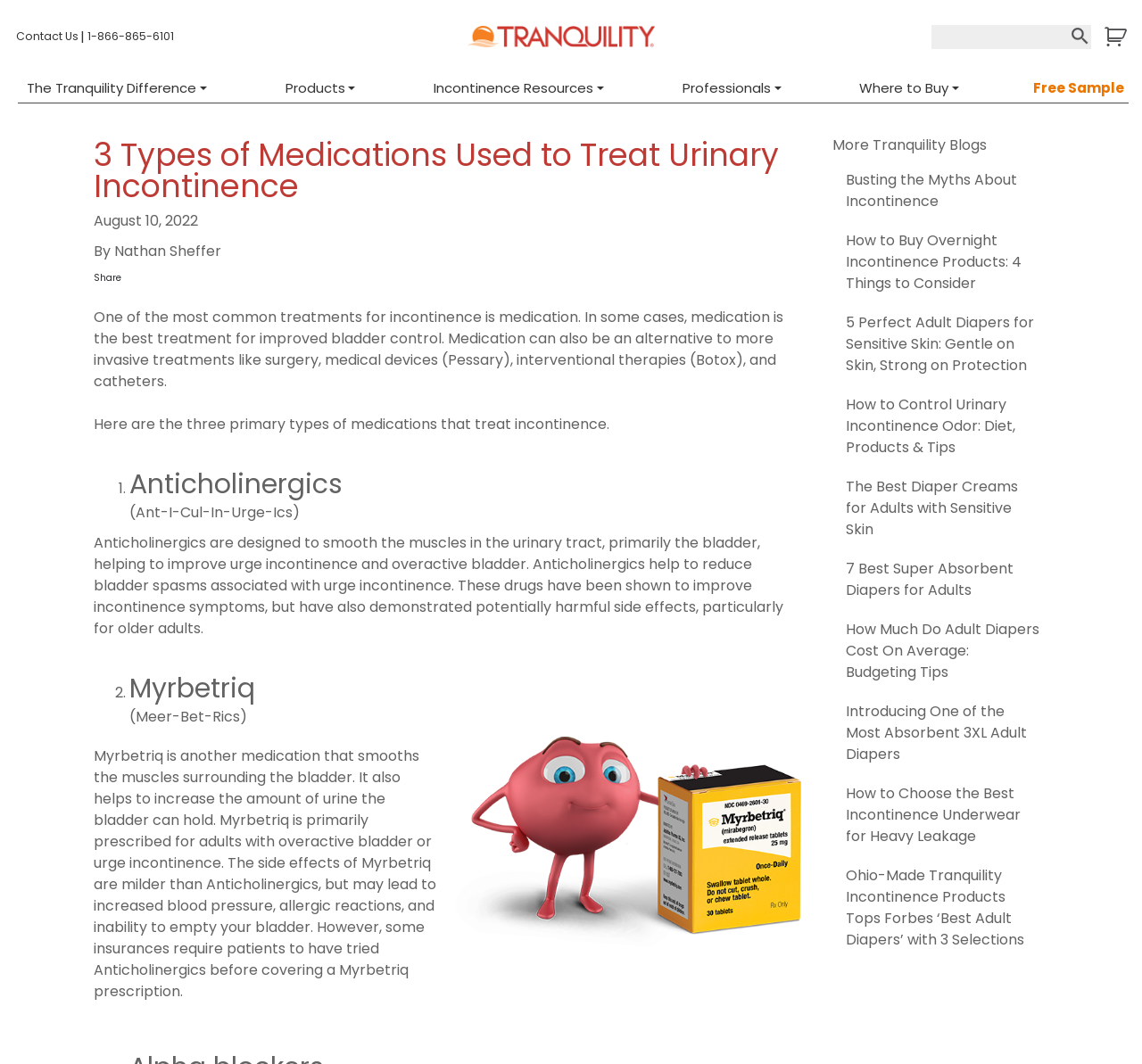Find the bounding box of the UI element described as: "Free Sample". The bounding box coordinates should be given as four float values between 0 and 1, i.e., [left, top, right, bottom].

[0.905, 0.073, 0.984, 0.092]